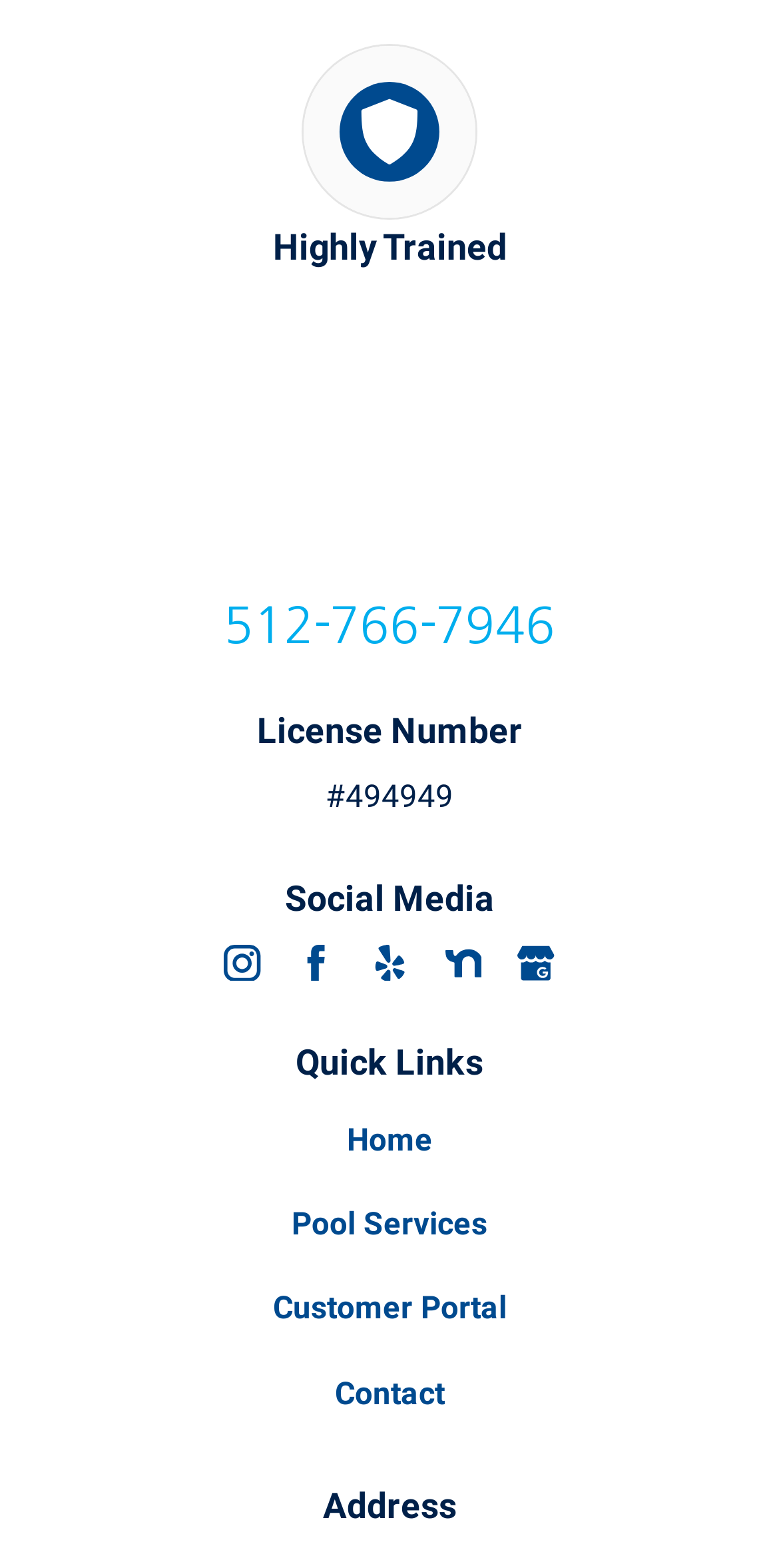Determine the bounding box coordinates for the clickable element required to fulfill the instruction: "Check Contact page". Provide the coordinates as four float numbers between 0 and 1, i.e., [left, top, right, bottom].

[0.429, 0.876, 0.571, 0.9]